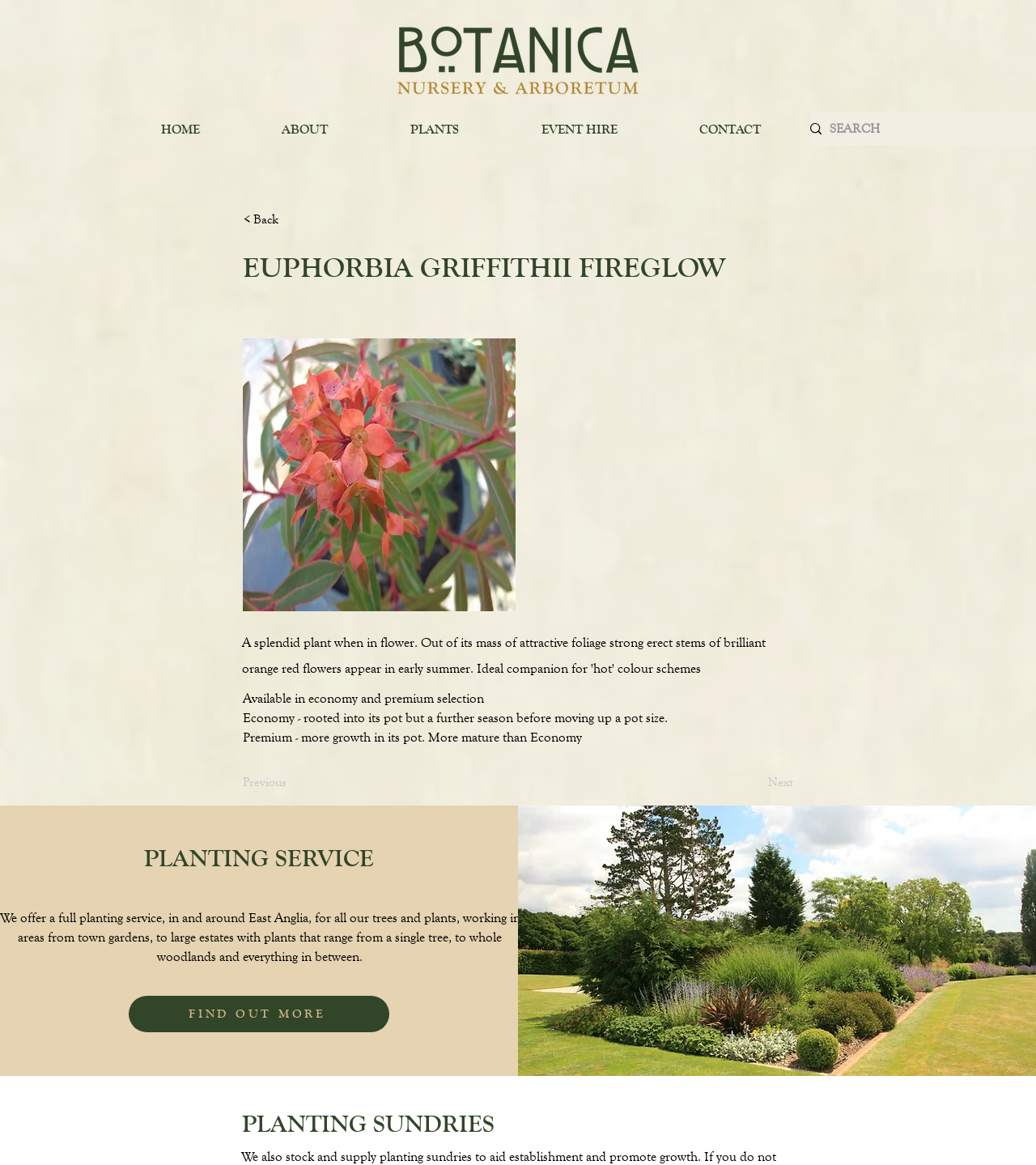What are the two options for plant selection?
Use the screenshot to answer the question with a single word or phrase.

Economy and Premium